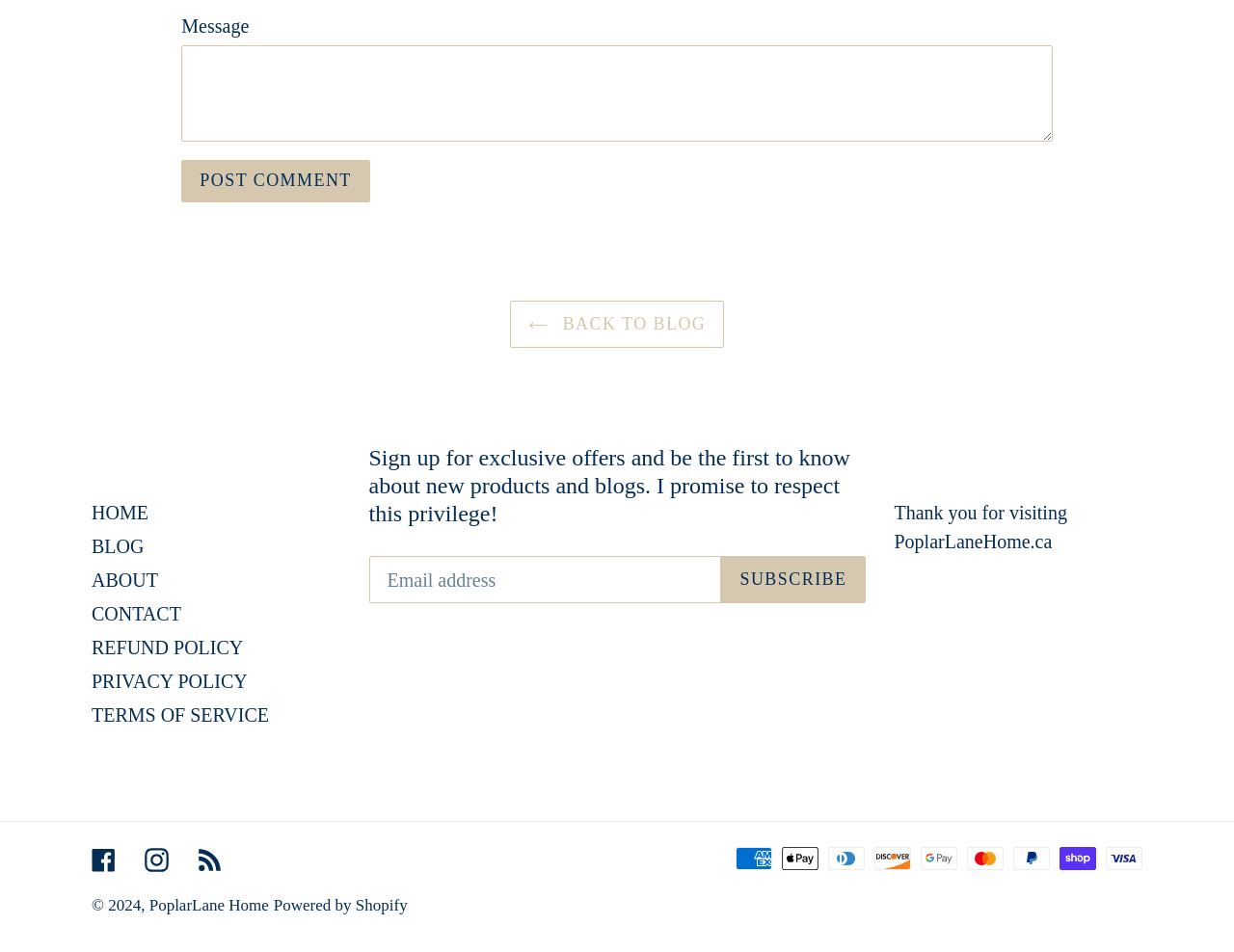Please give a succinct answer to the question in one word or phrase:
What is the purpose of the 'Message' textbox?

To write a comment